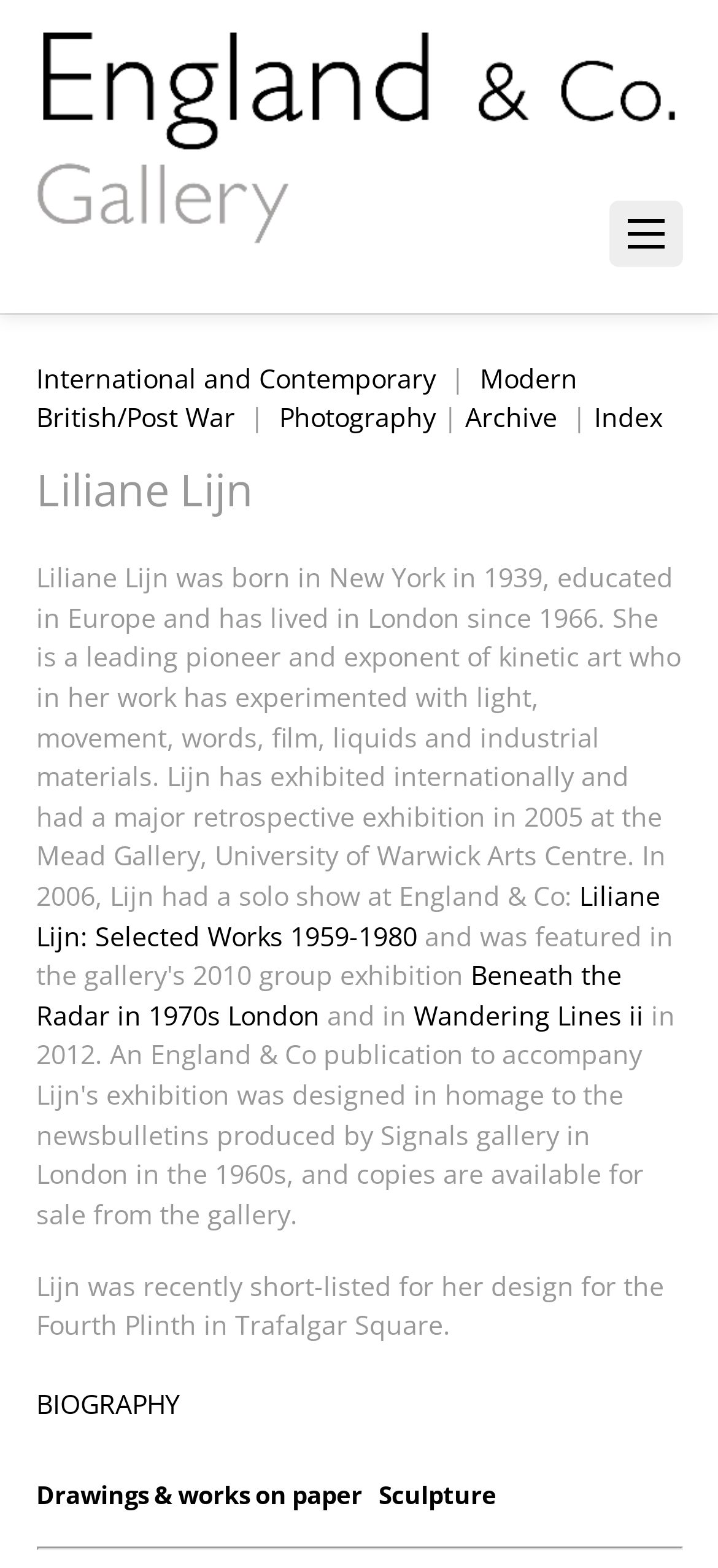What is the name of the exhibition that Liliane Lijn was short-listed for?
Using the image provided, answer with just one word or phrase.

Fourth Plinth in Trafalgar Square